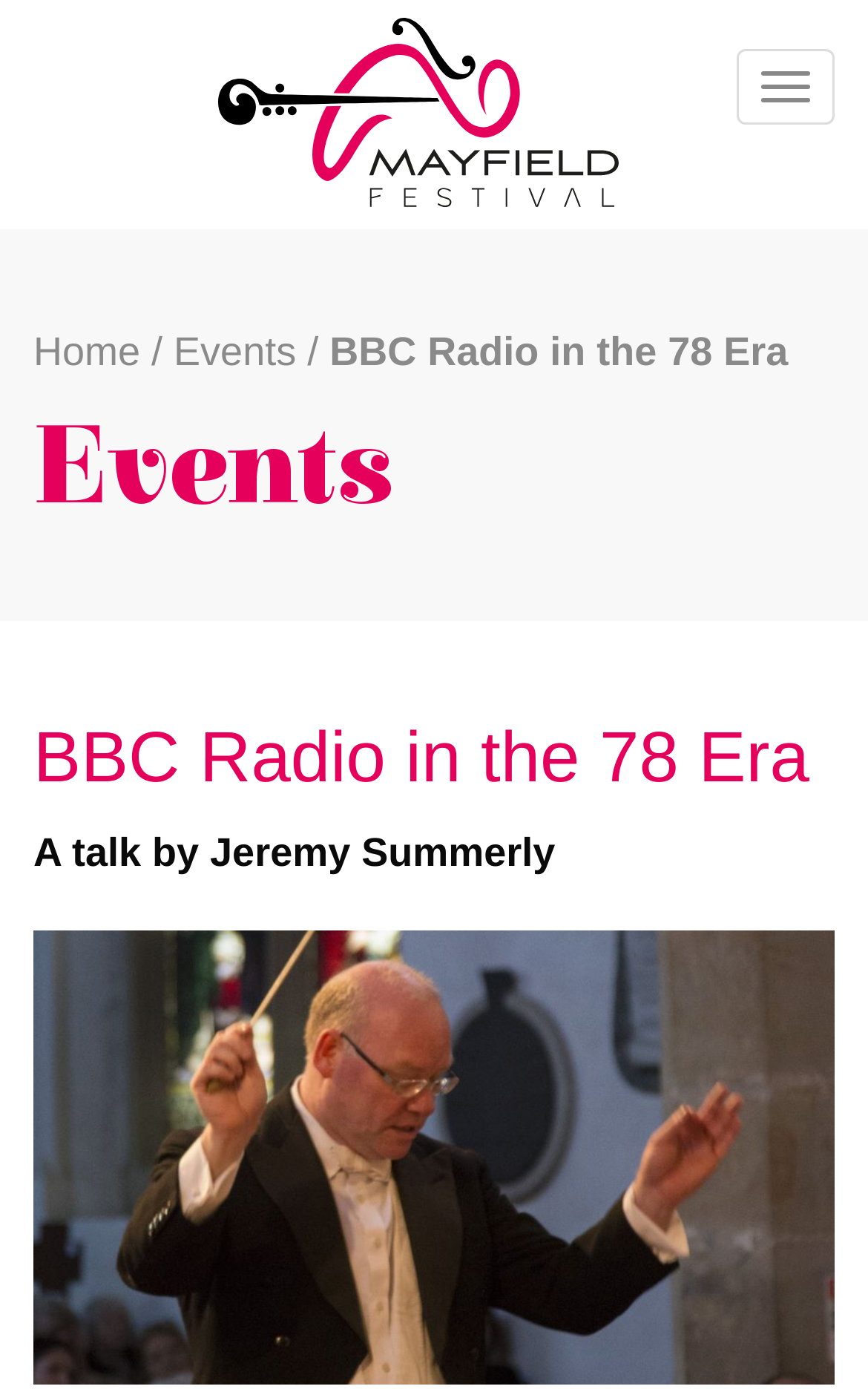What is the name of the festival?
Please ensure your answer is as detailed and informative as possible.

The name of the festival can be found in the link 'Mayfield Festival of Music and the Arts' which is located at the top of the webpage, indicating that the webpage is related to this festival.